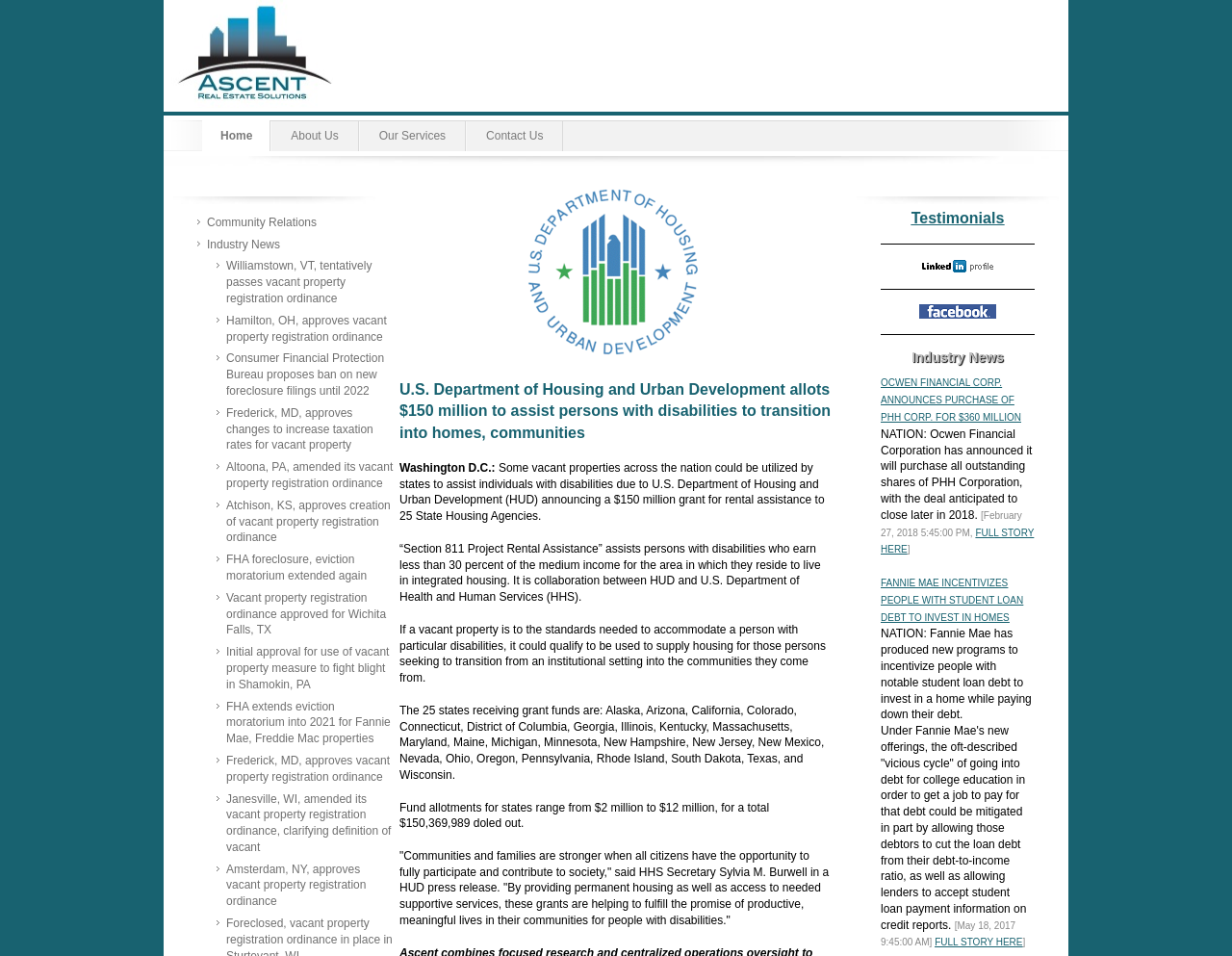Please identify the bounding box coordinates of the area that needs to be clicked to follow this instruction: "View Industry News".

[0.715, 0.365, 0.84, 0.382]